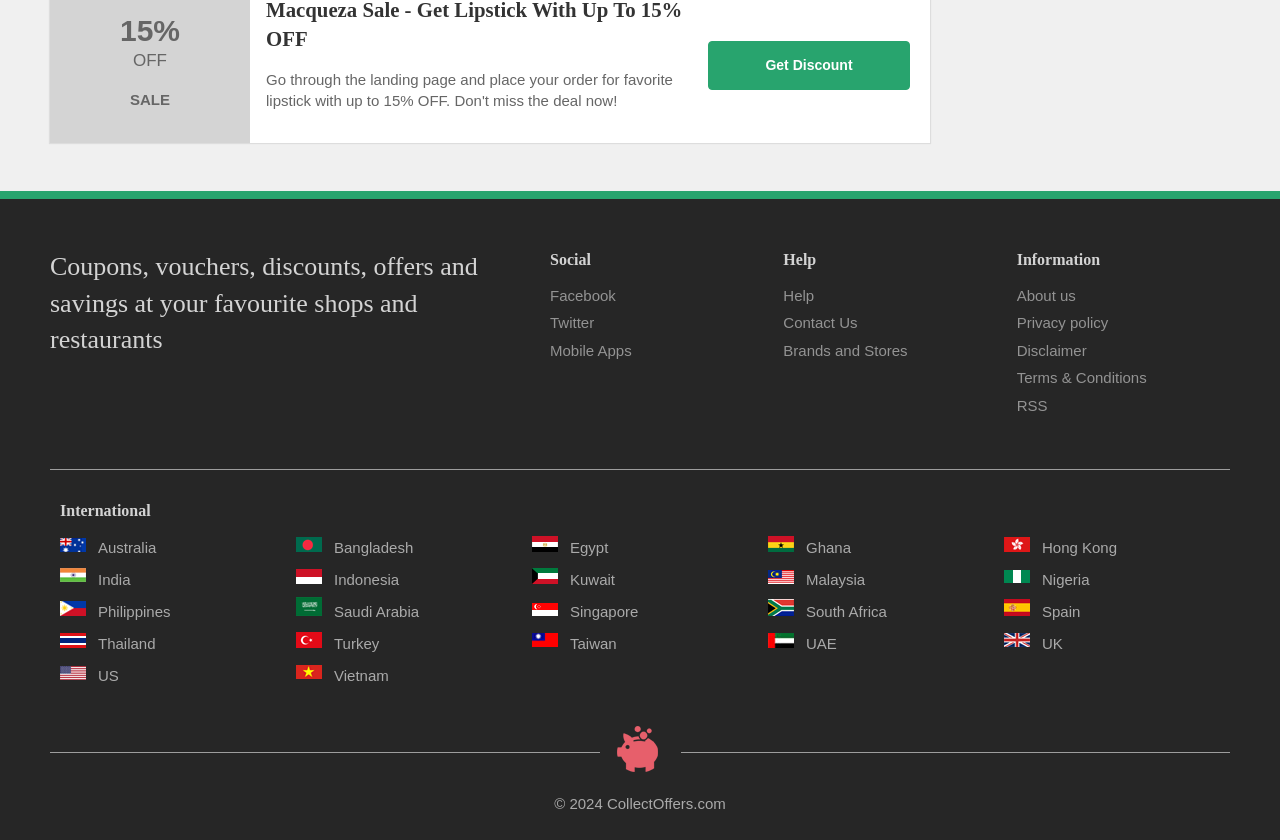Please examine the image and provide a detailed answer to the question: What is the copyright year of the website?

The copyright year of the website is 2024, as indicated by the StaticText element '© 2024 CollectOffers.com' at the bottom of the webpage.